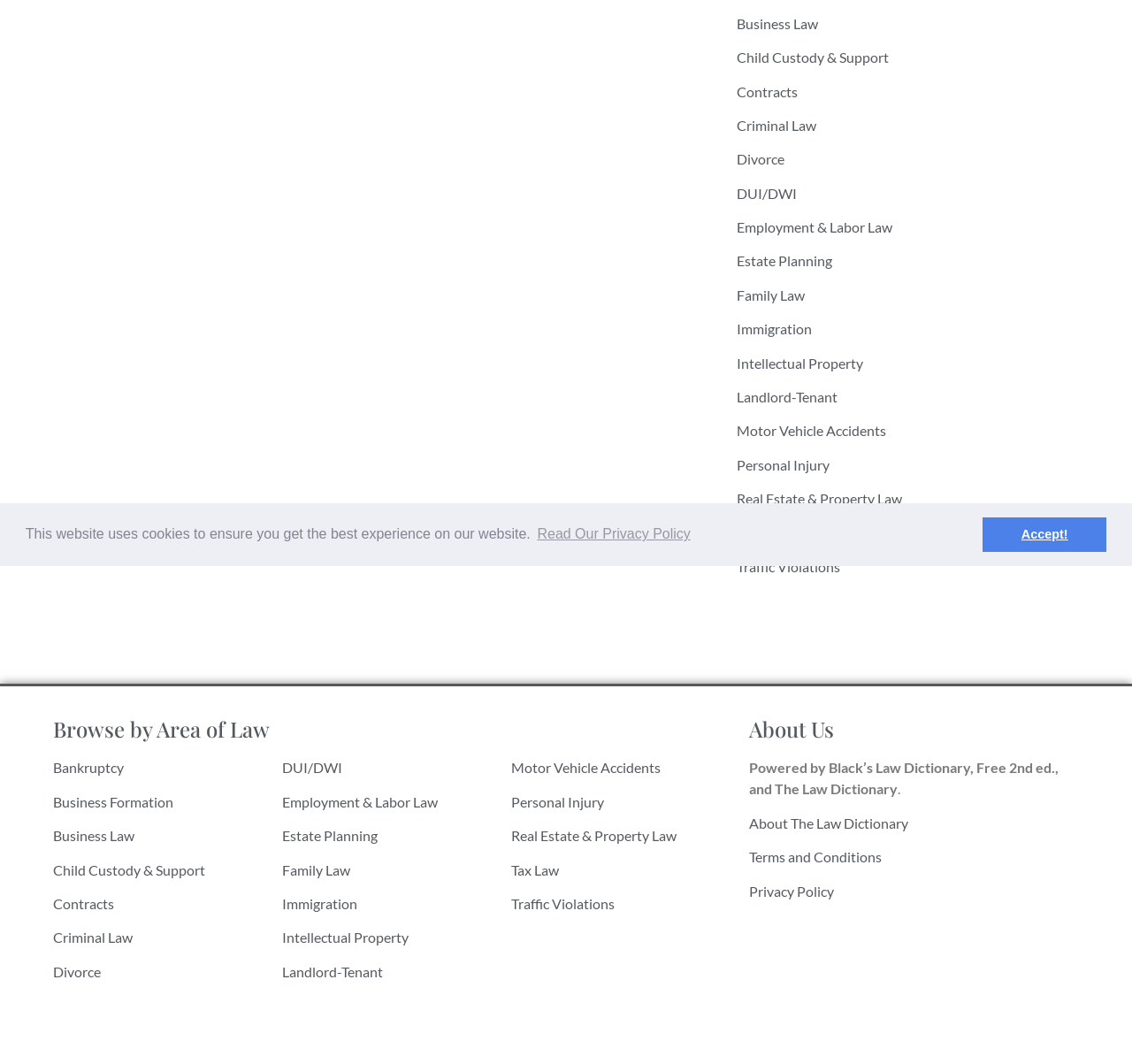Find the coordinates for the bounding box of the element with this description: "Personal Injury".

[0.651, 0.429, 0.733, 0.445]